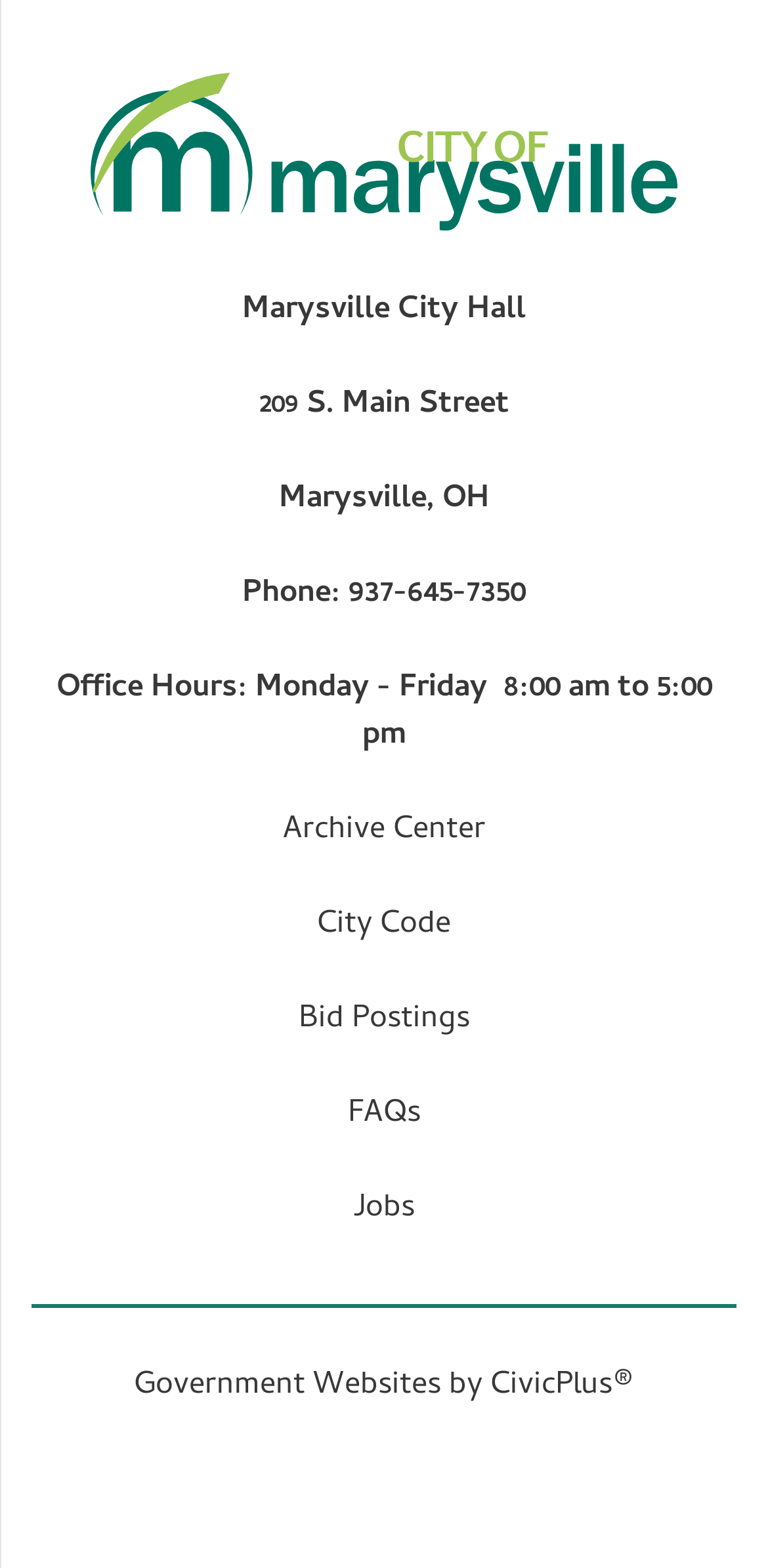Please determine the bounding box coordinates for the element that should be clicked to follow these instructions: "explore Government Websites by CivicPlus".

[0.638, 0.868, 0.826, 0.901]